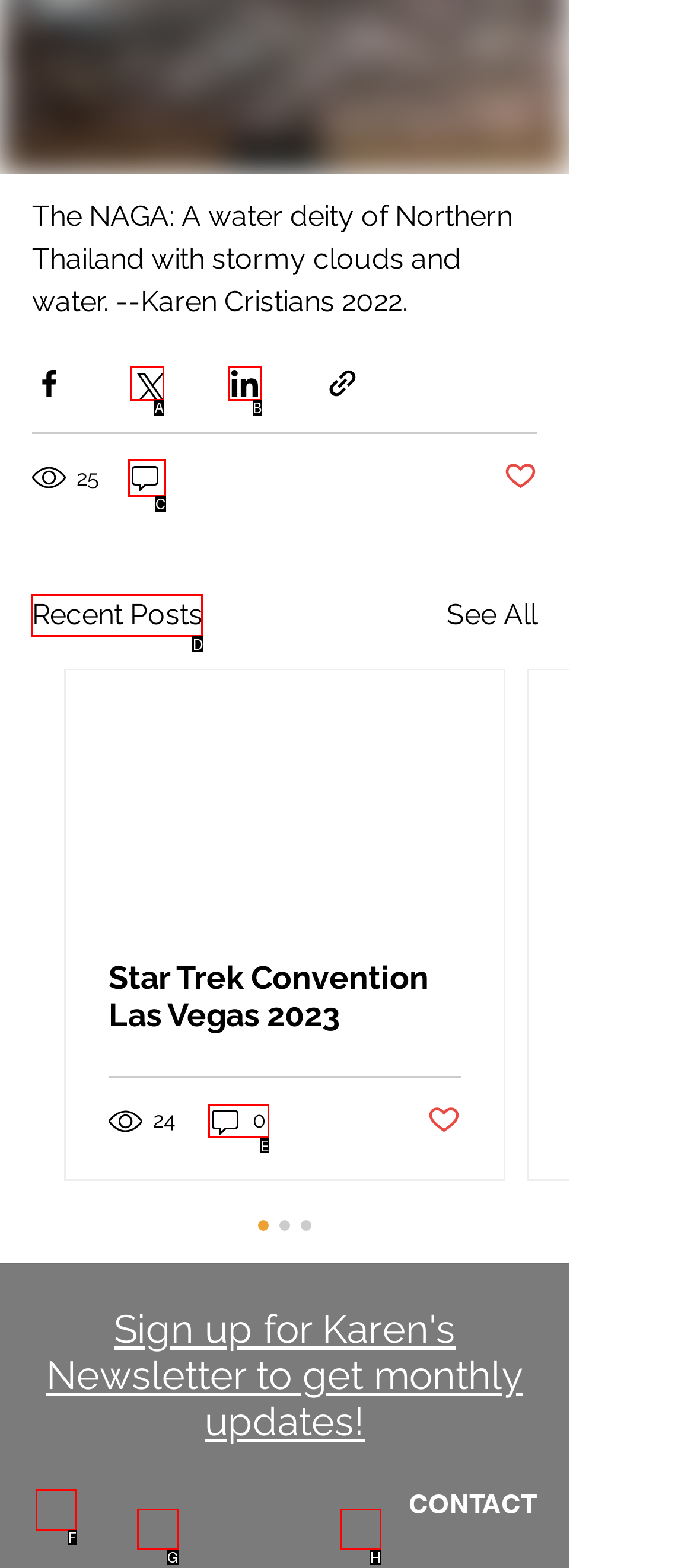Find the correct option to complete this instruction: View recent posts. Reply with the corresponding letter.

D